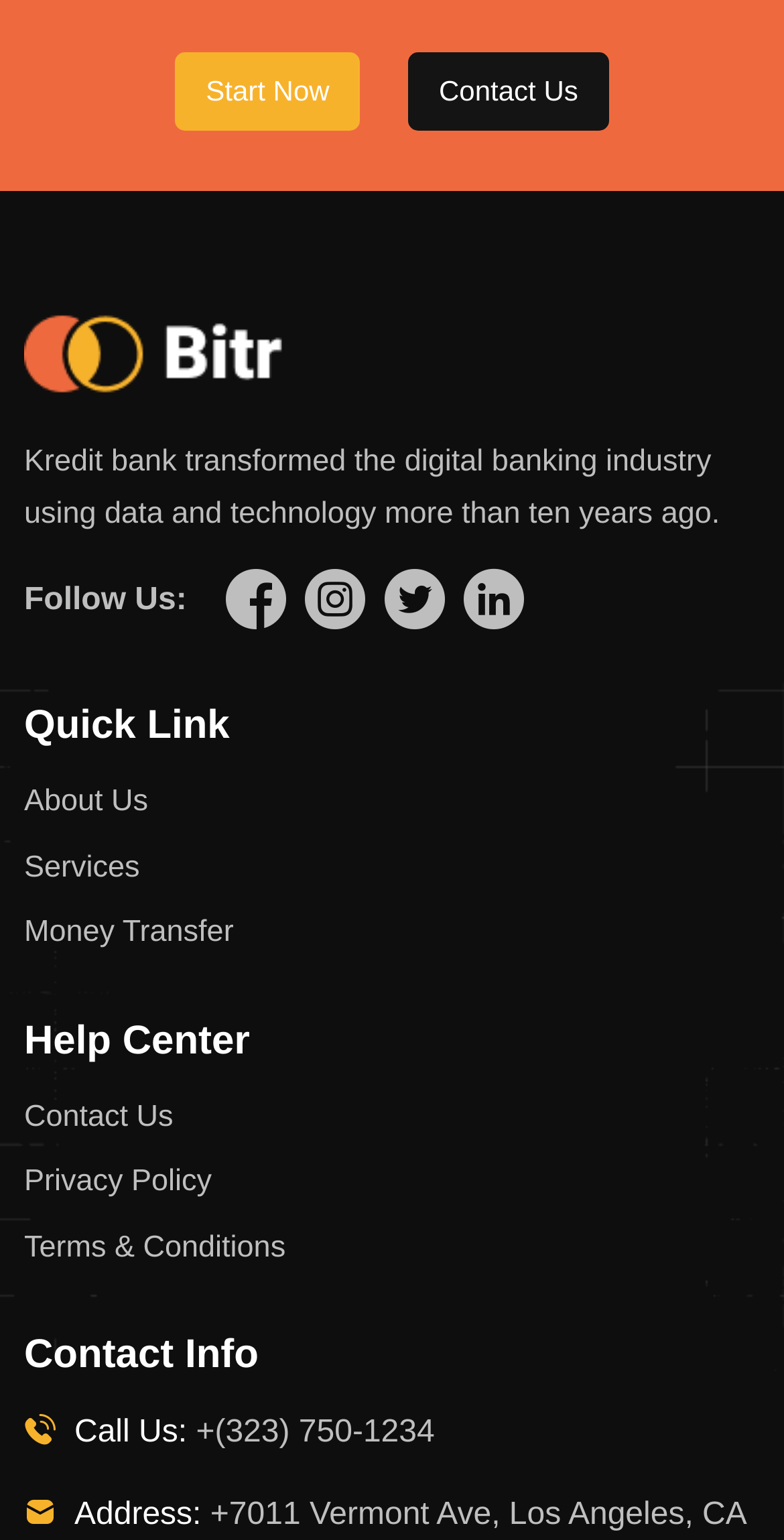What is the phone number to call?
Please answer the question as detailed as possible based on the image.

The phone number can be found in the 'Contact Info' section, under the 'Call Us:' text, and it is a link with the phone number +(323) 750-1234.